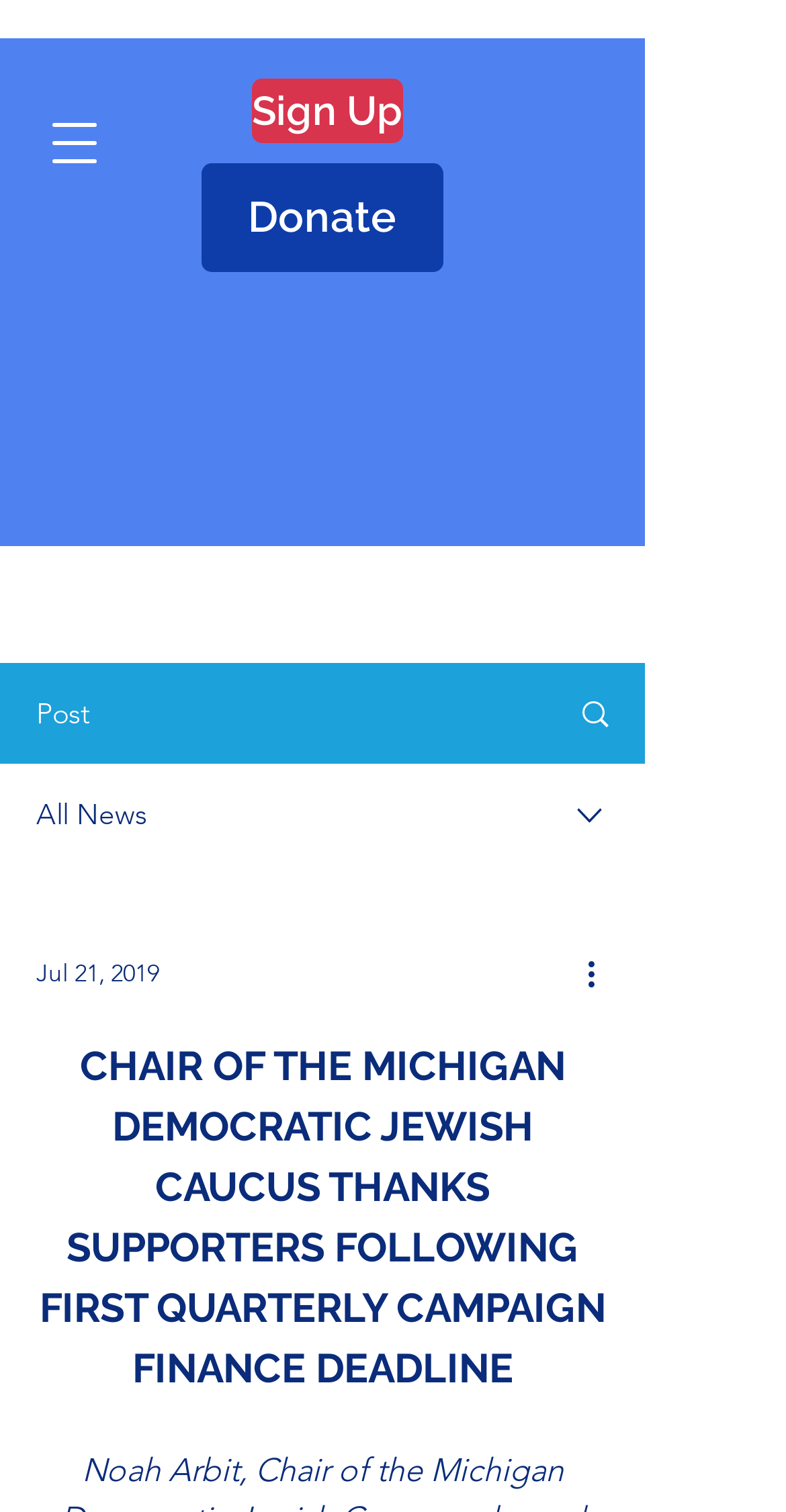Extract the bounding box coordinates for the UI element described as: "Donate".

[0.256, 0.108, 0.564, 0.18]